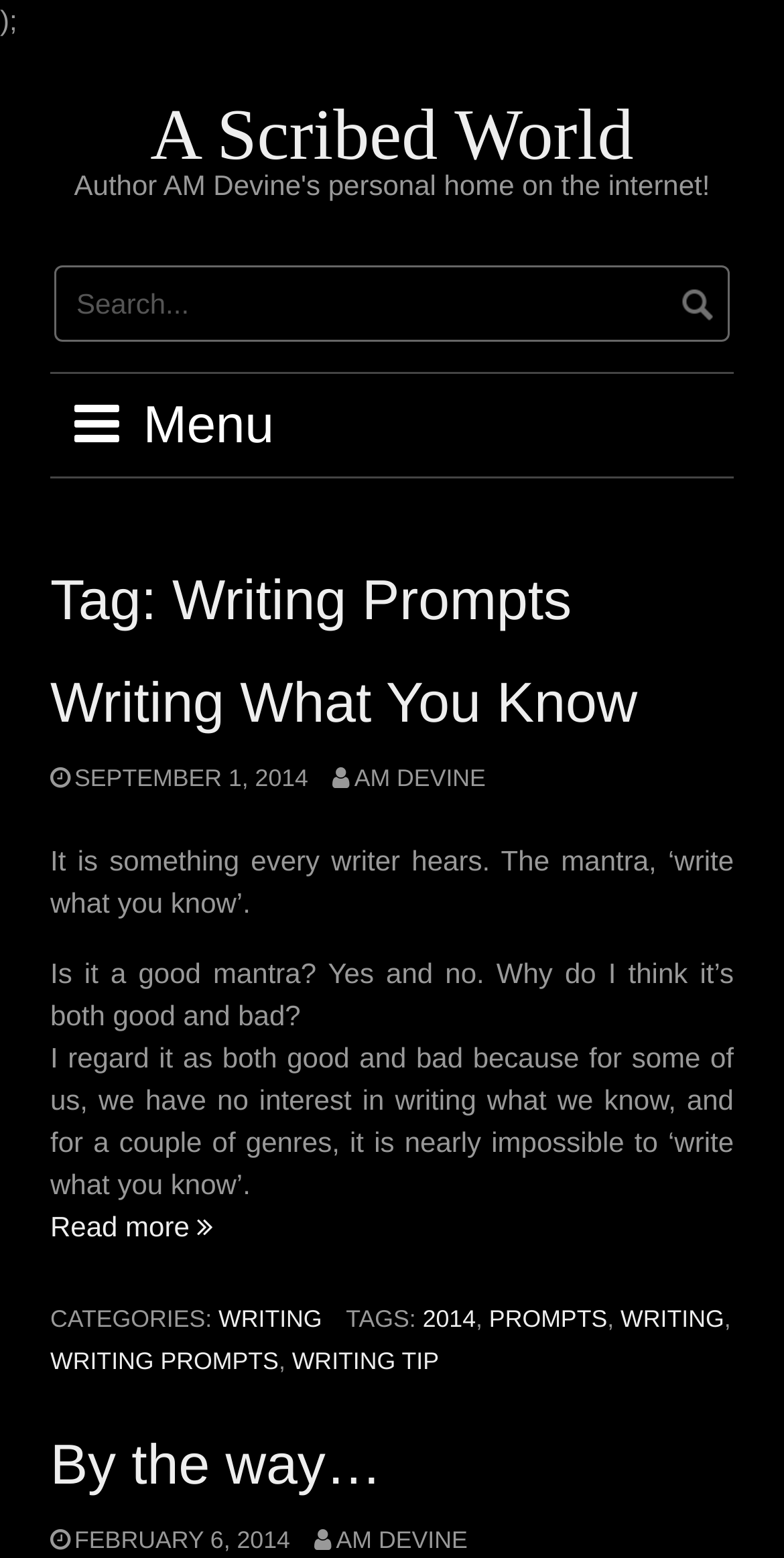Specify the bounding box coordinates of the element's region that should be clicked to achieve the following instruction: "Visit A Scribed World homepage". The bounding box coordinates consist of four float numbers between 0 and 1, in the format [left, top, right, bottom].

[0.192, 0.061, 0.808, 0.112]